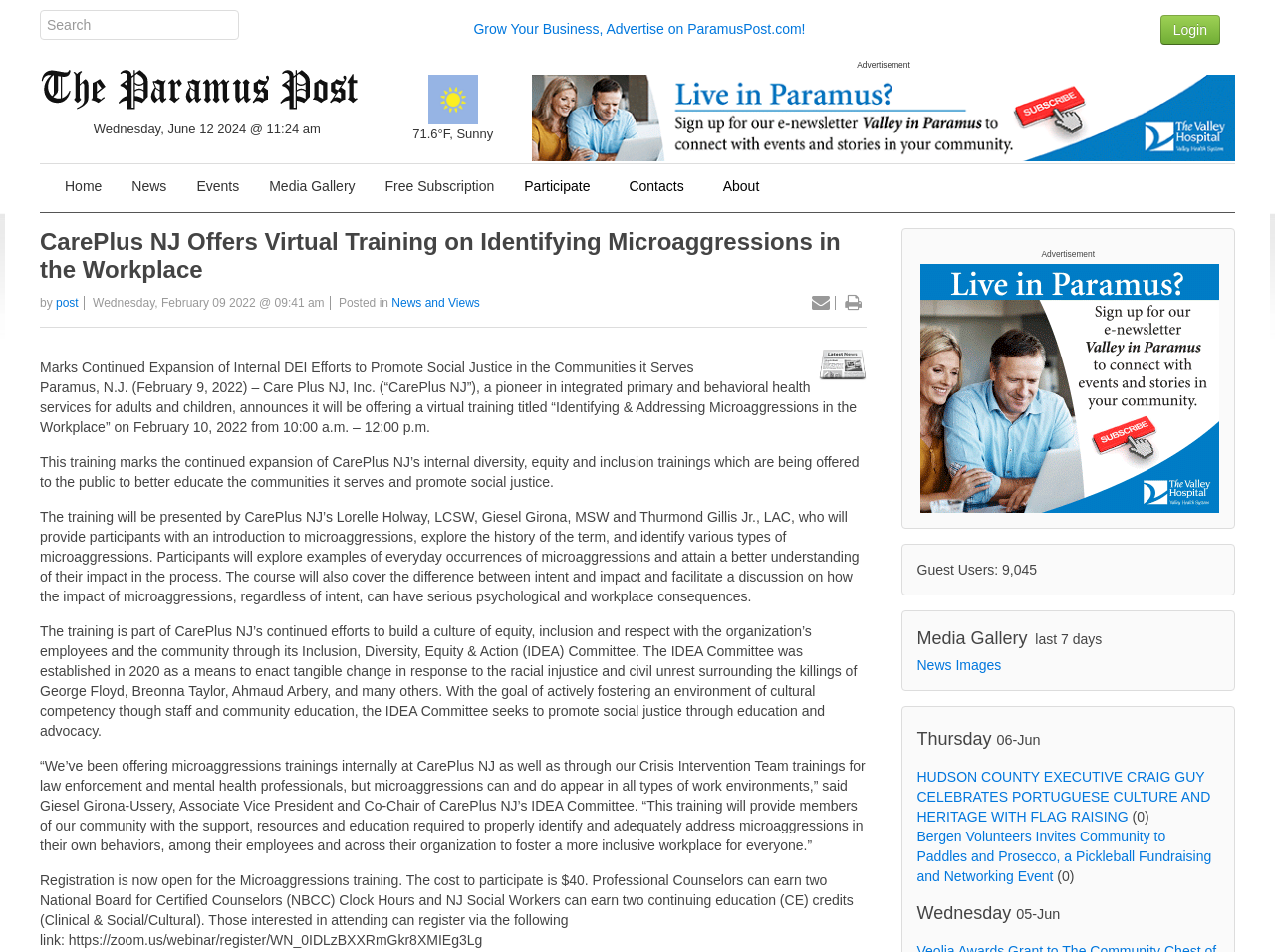From the webpage screenshot, predict the bounding box coordinates (top-left x, top-left y, bottom-right x, bottom-right y) for the UI element described here: + About

[0.555, 0.175, 0.614, 0.218]